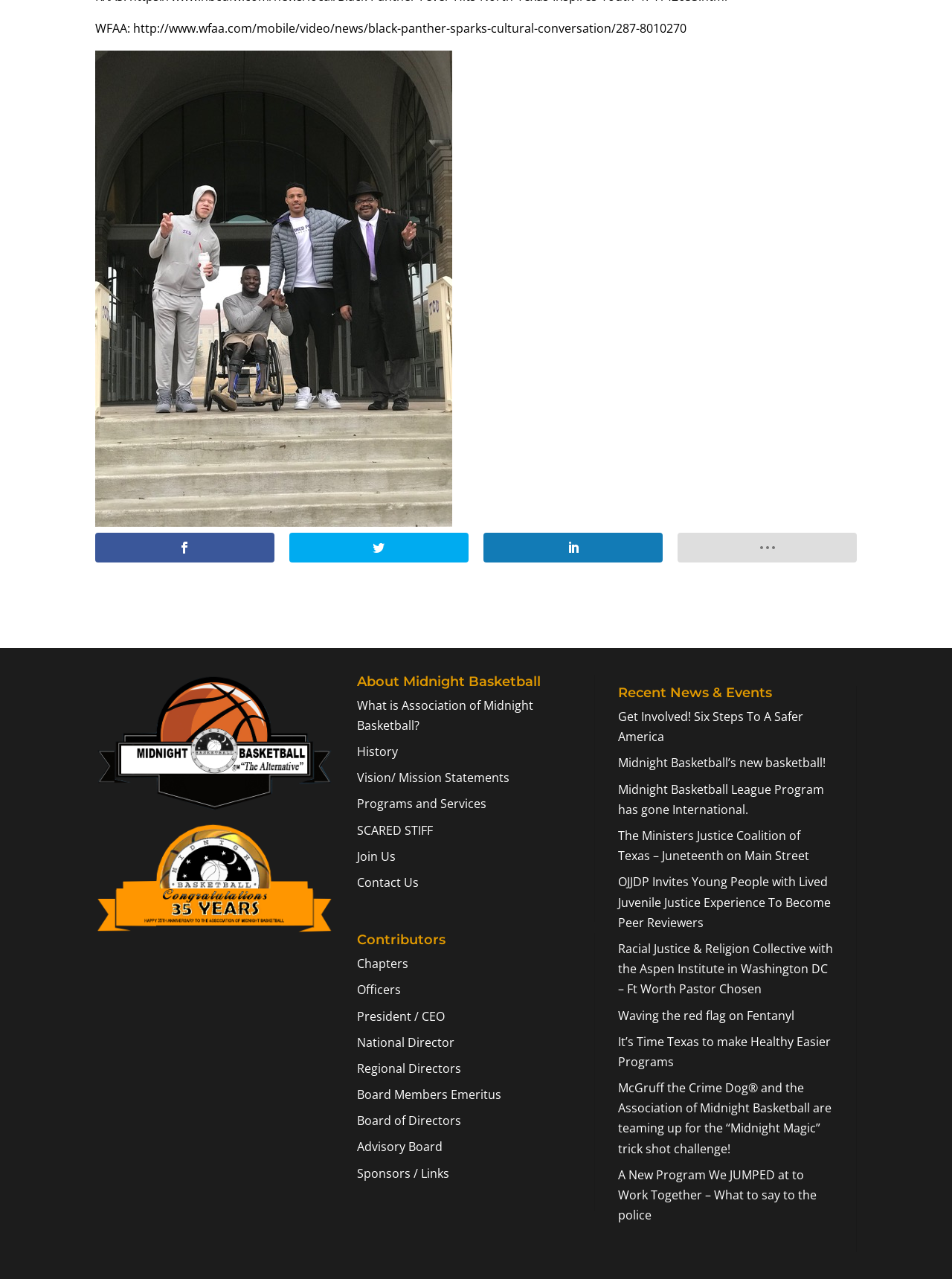Find the bounding box coordinates of the clickable area that will achieve the following instruction: "Click the 'What is Association of Midnight Basketball?' link".

[0.375, 0.545, 0.56, 0.574]